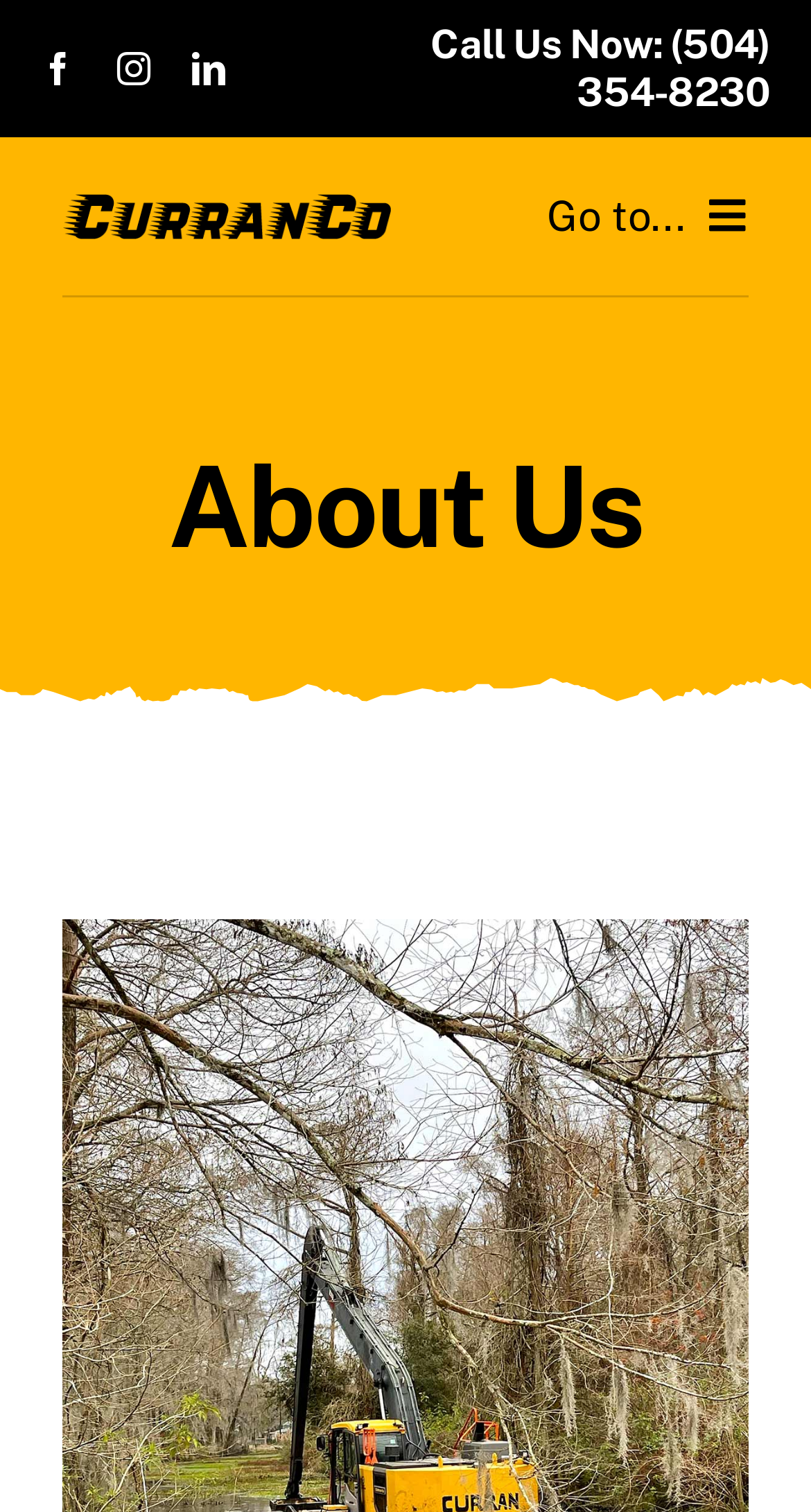What is the current page about?
Look at the screenshot and respond with one word or a short phrase.

About Us